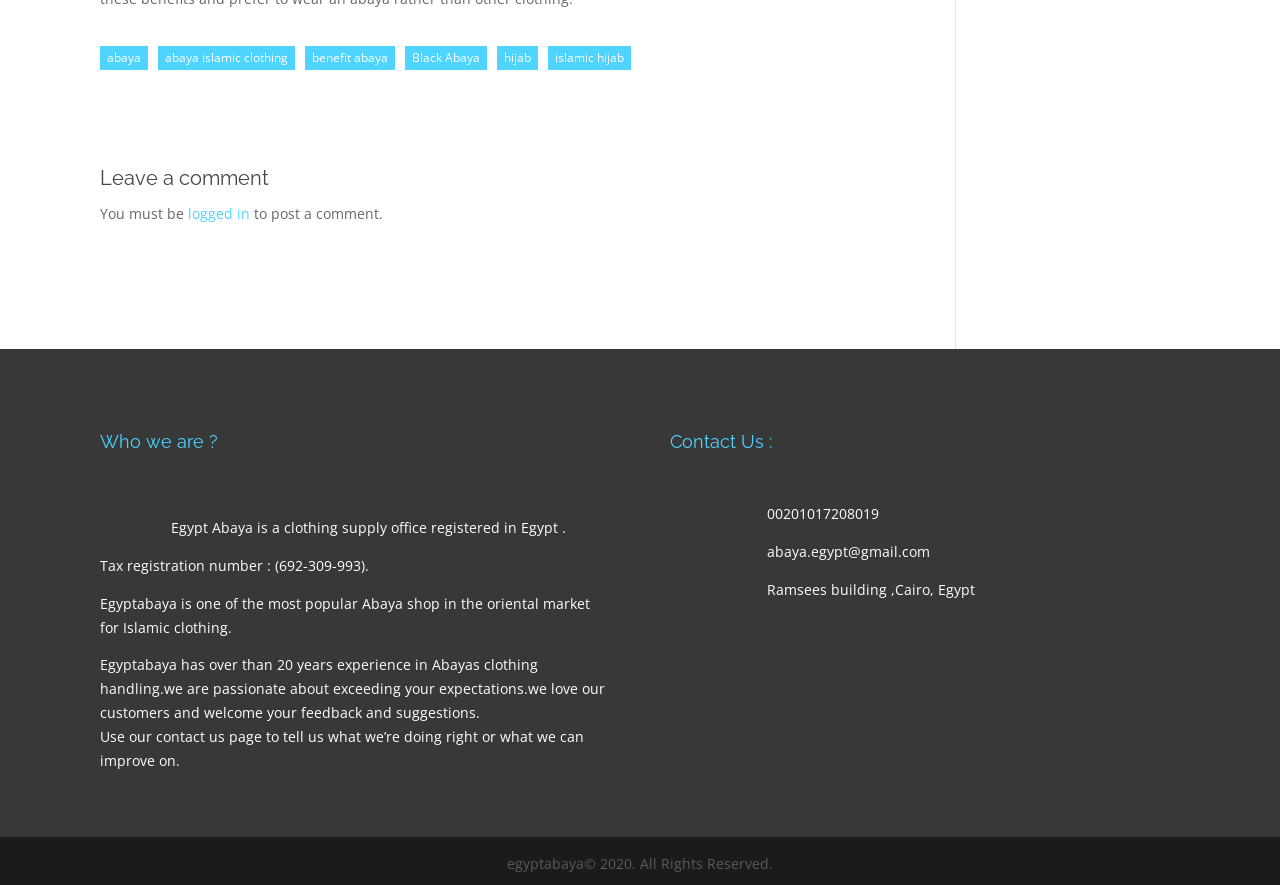Refer to the screenshot and give an in-depth answer to this question: What is the email address of Egypt Abaya?

The email address of Egypt Abaya can be found in the StaticText element with the description 'abaya.egypt@gmail.com', which is part of the contact information section